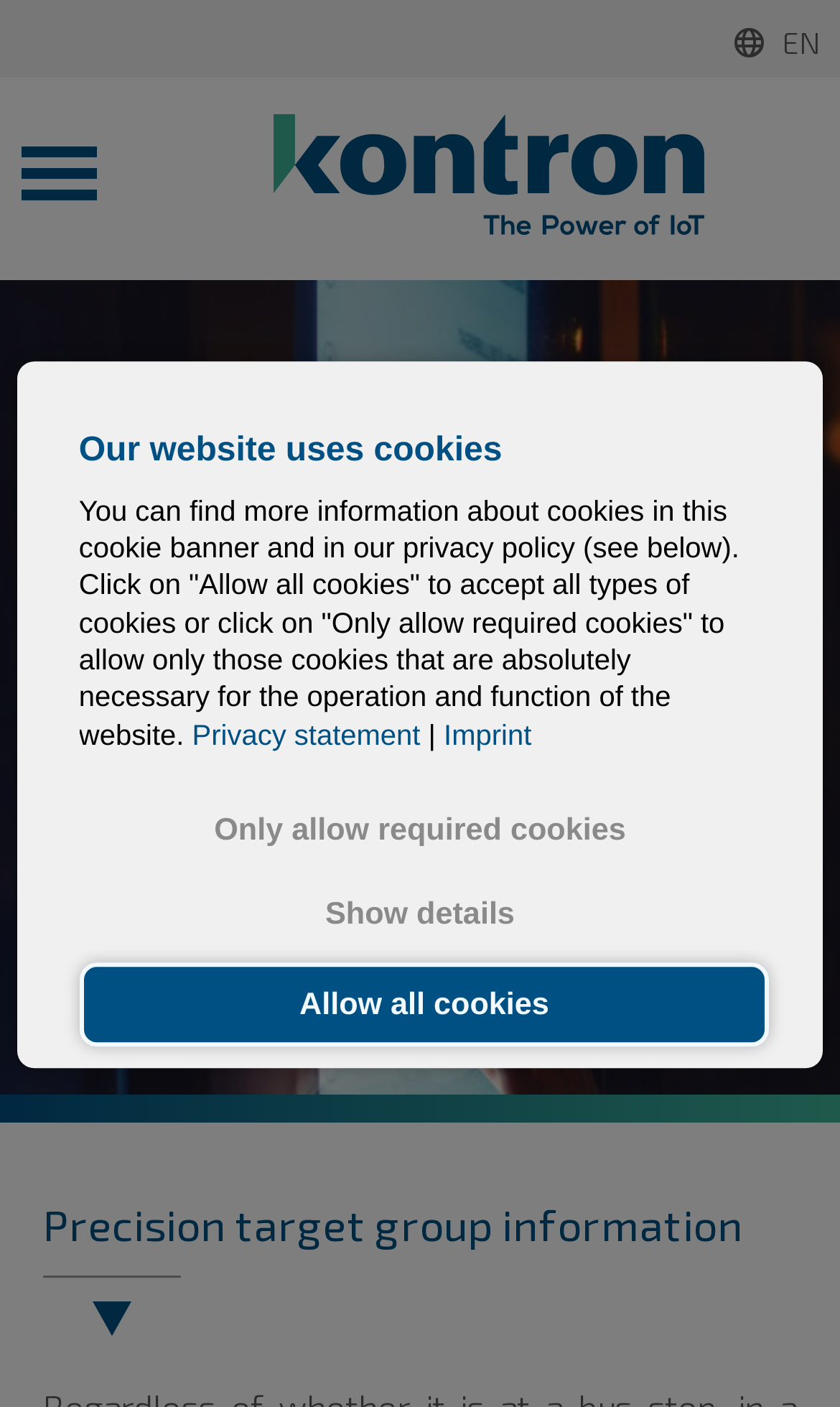Explain the webpage's layout and main content in detail.

The webpage is about digital signage solutions provided by Kontron. At the top of the page, there is a cookie consent dialog with a heading "Our website uses cookies" and a brief description of the cookie policy. Below the heading, there is a paragraph of text explaining the use of cookies and providing links to the privacy statement and imprint. The dialog also contains three buttons: "Show details", "Only allow required cookies", and "Allow all cookies".

To the top-right of the page, there is a language selection dropdown menu with the option "EN" currently selected. Next to the language selection, there is a button to open the menu, which is not expanded by default.

In the top-center of the page, there is a link to Kontron's website, accompanied by a Kontron logo image. Below the logo, there is a heading "Digital Signage" followed by a subheading "More than an electronic poster". Further down the page, there is another heading "Precision target group information".

Overall, the page appears to be a landing page for Kontron's digital signage solutions, with a focus on providing information about their services and solutions.